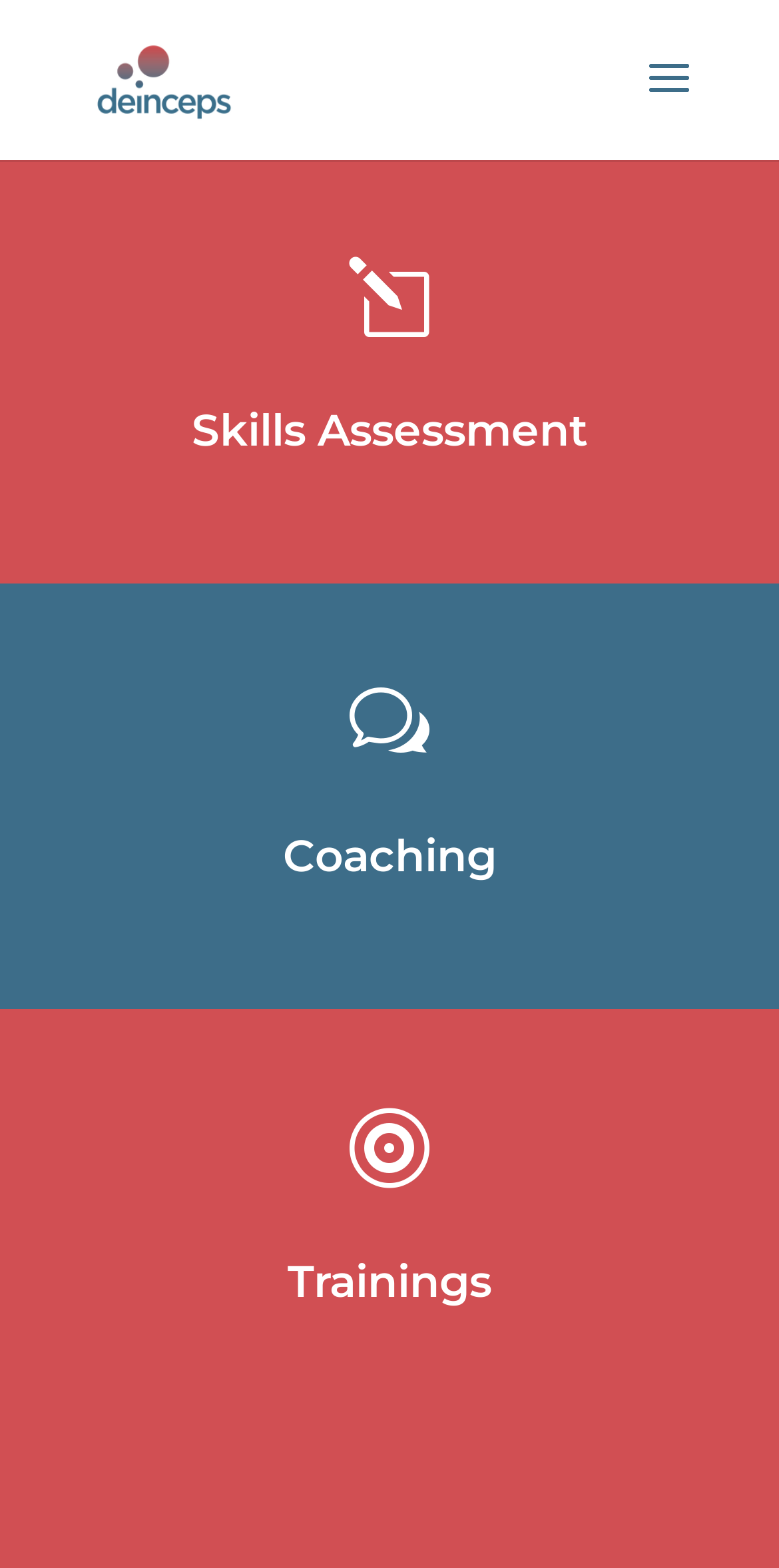What is the name of the organization?
Please answer the question with as much detail and depth as you can.

The name of the organization can be found in the top-left corner of the webpage, where the logo and the text 'Deinceps' are displayed.